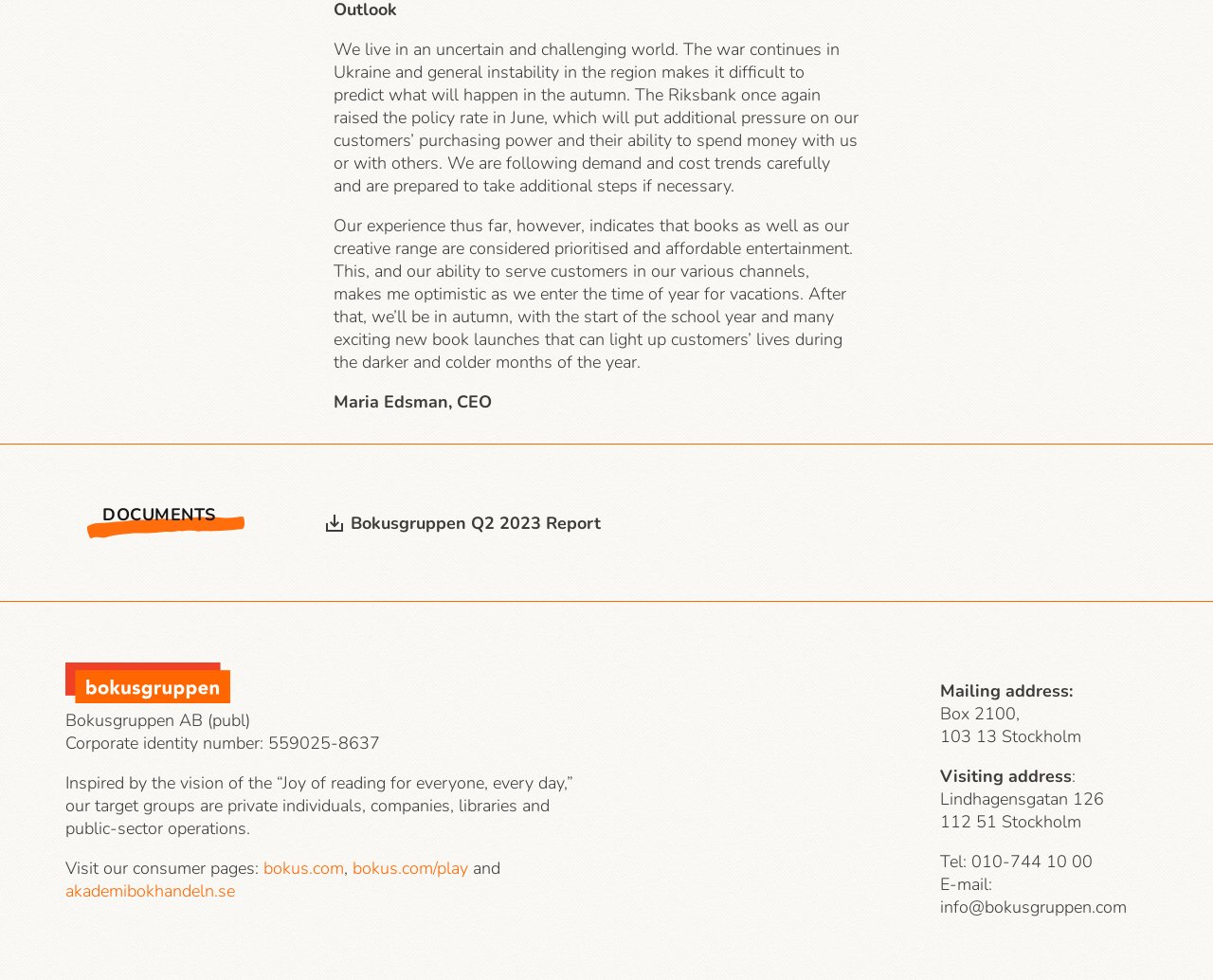Refer to the screenshot and give an in-depth answer to this question: What is the CEO's name?

I found the CEO's name by looking at the text element with the content 'Maria Edsman, CEO' which is located at [0.275, 0.398, 0.405, 0.422].